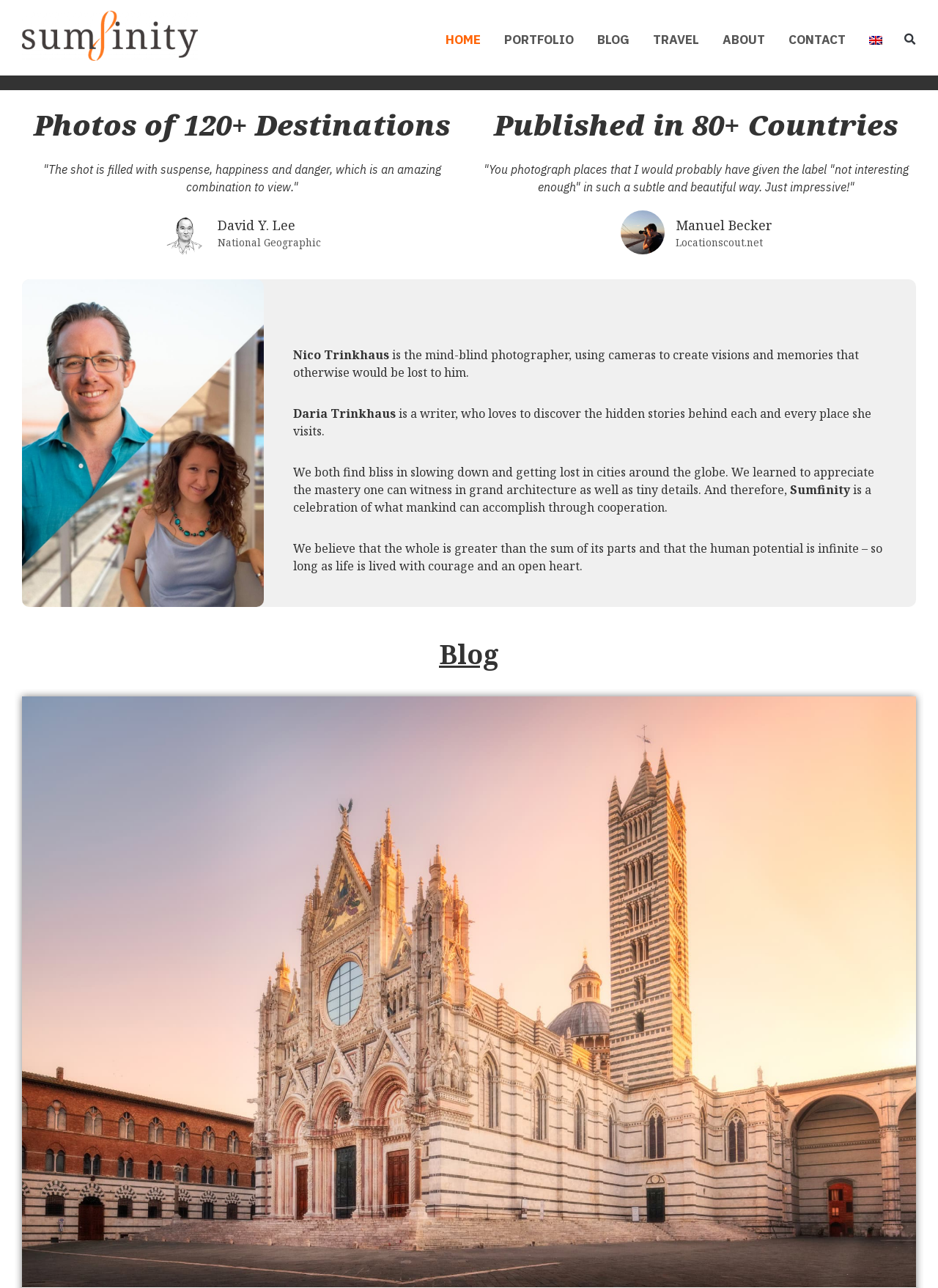What is the name of the photography project? Please answer the question using a single word or phrase based on the image.

Sumfinity